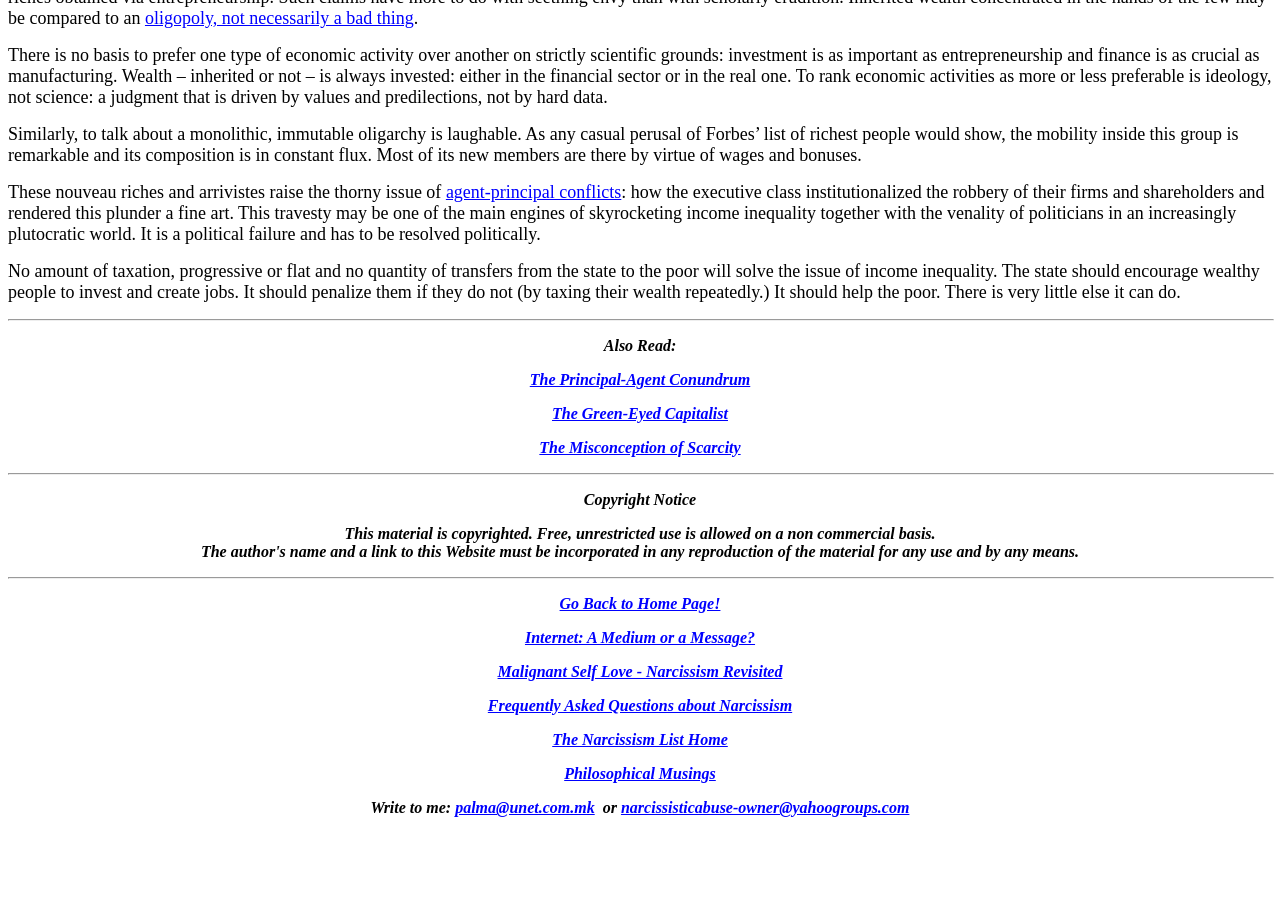Determine the bounding box coordinates of the target area to click to execute the following instruction: "Read the article about 'agent-principal conflicts'."

[0.348, 0.202, 0.485, 0.224]